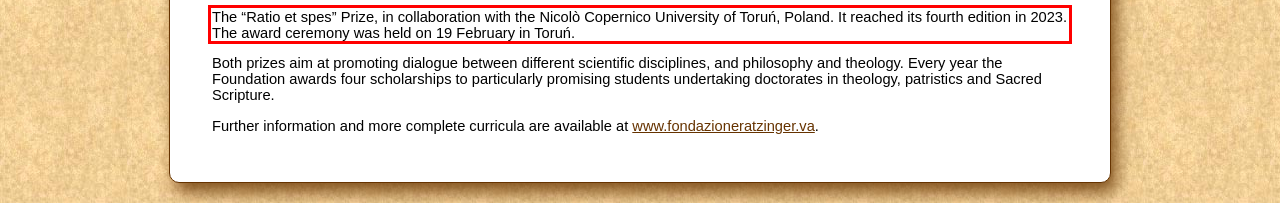Please analyze the screenshot of a webpage and extract the text content within the red bounding box using OCR.

The “Ratio et spes” Prize, in collaboration with the Nicolò Copernico University of Toruń, Poland. It reached its fourth edition in 2023. The award ceremony was held on 19 February in Toruń.